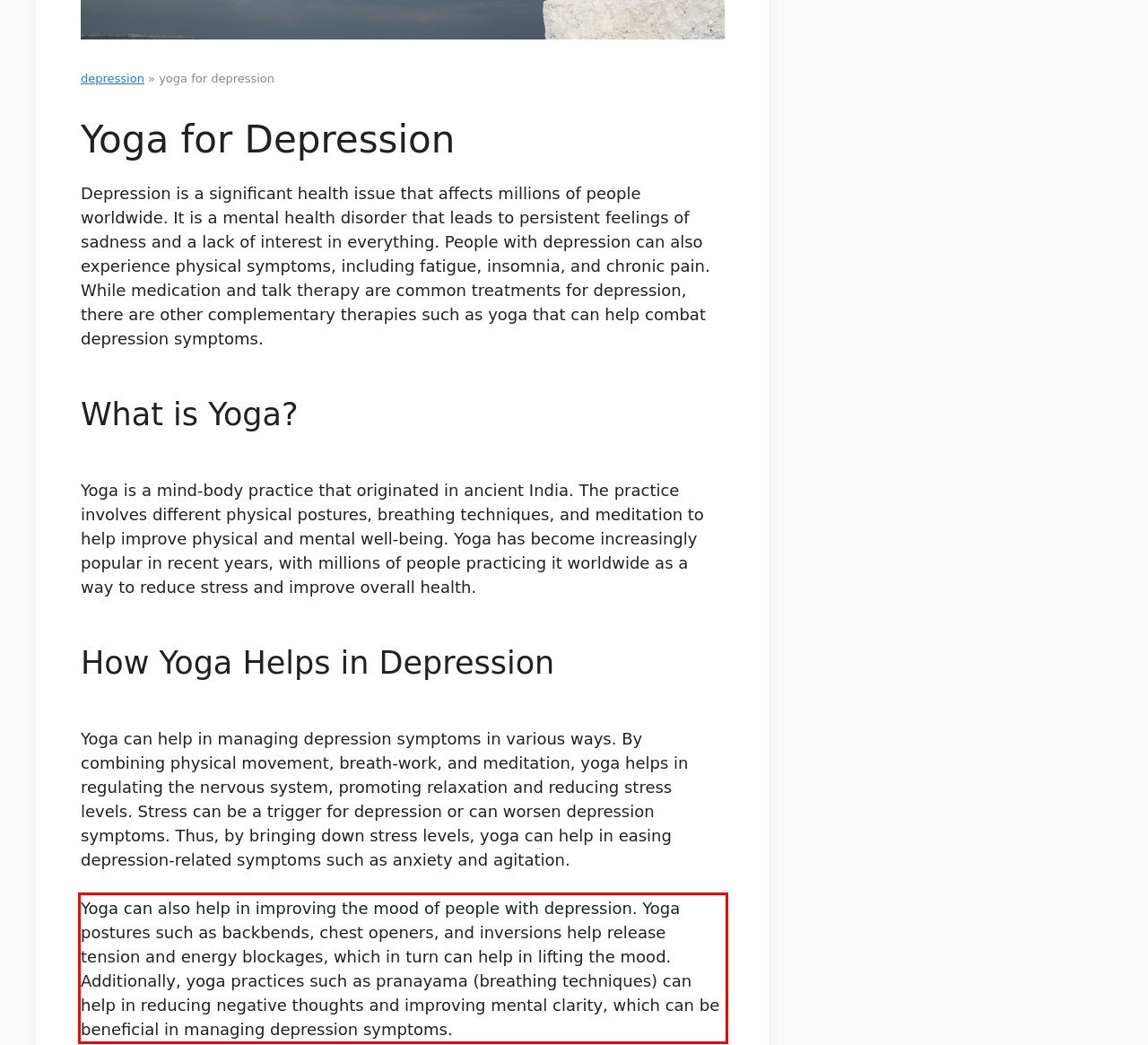Observe the screenshot of the webpage, locate the red bounding box, and extract the text content within it.

Yoga can also help in improving the mood of people with depression. Yoga postures such as backbends, chest openers, and inversions help release tension and energy blockages, which in turn can help in lifting the mood. Additionally, yoga practices such as pranayama (breathing techniques) can help in reducing negative thoughts and improving mental clarity, which can be beneficial in managing depression symptoms.